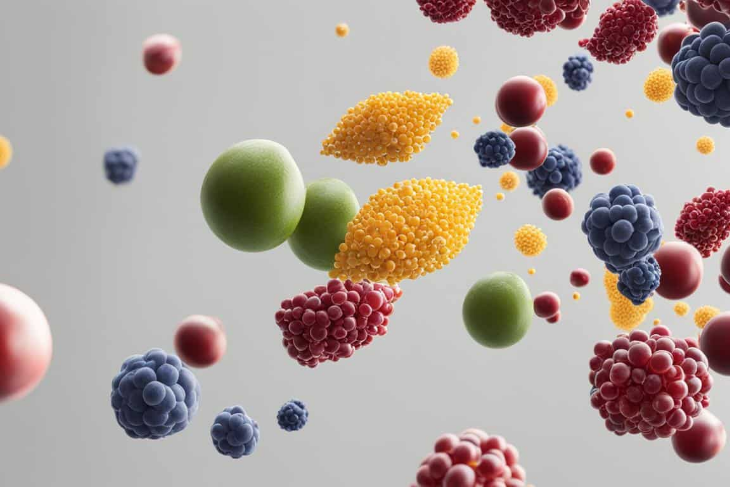What are the two flavonoids mentioned in the caption?
Using the visual information, respond with a single word or phrase.

Fisetin and quercetin